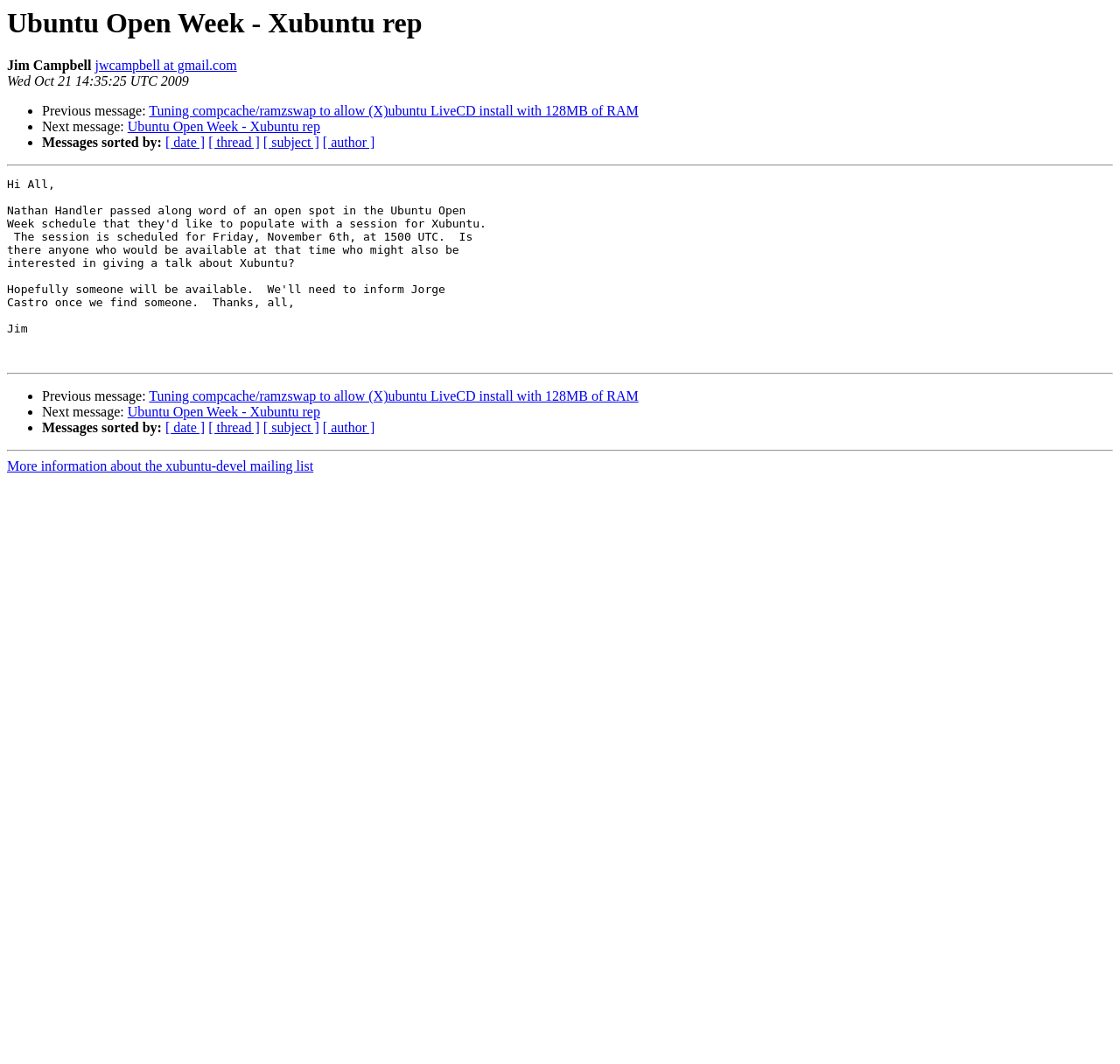Answer the question below with a single word or a brief phrase: 
What is the previous message about?

Tuning compcache/ramzswap to allow (X)ubuntu LiveCD install with 128MB of RAM